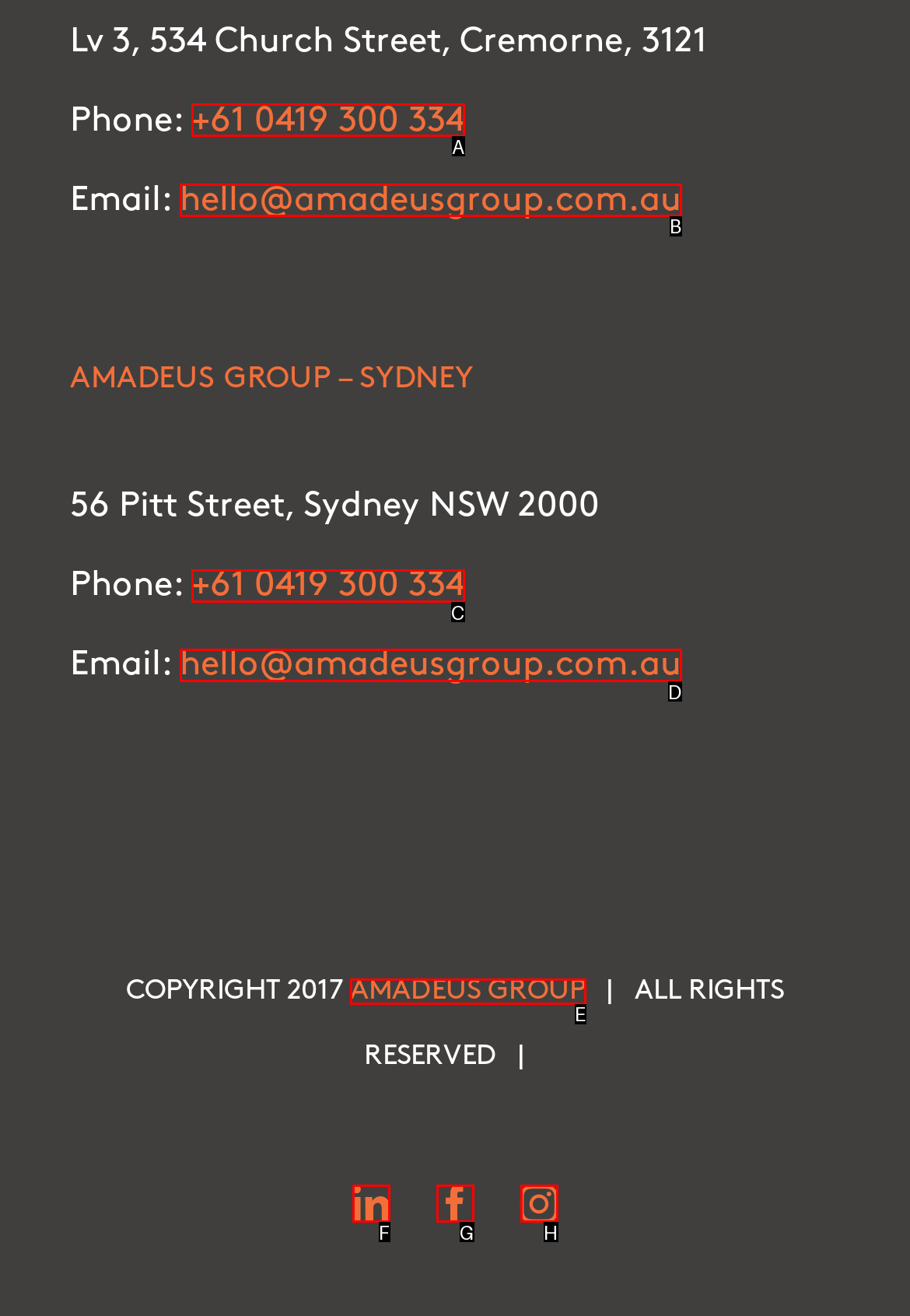Select the HTML element that matches the description: +61 0419 300 334. Provide the letter of the chosen option as your answer.

C